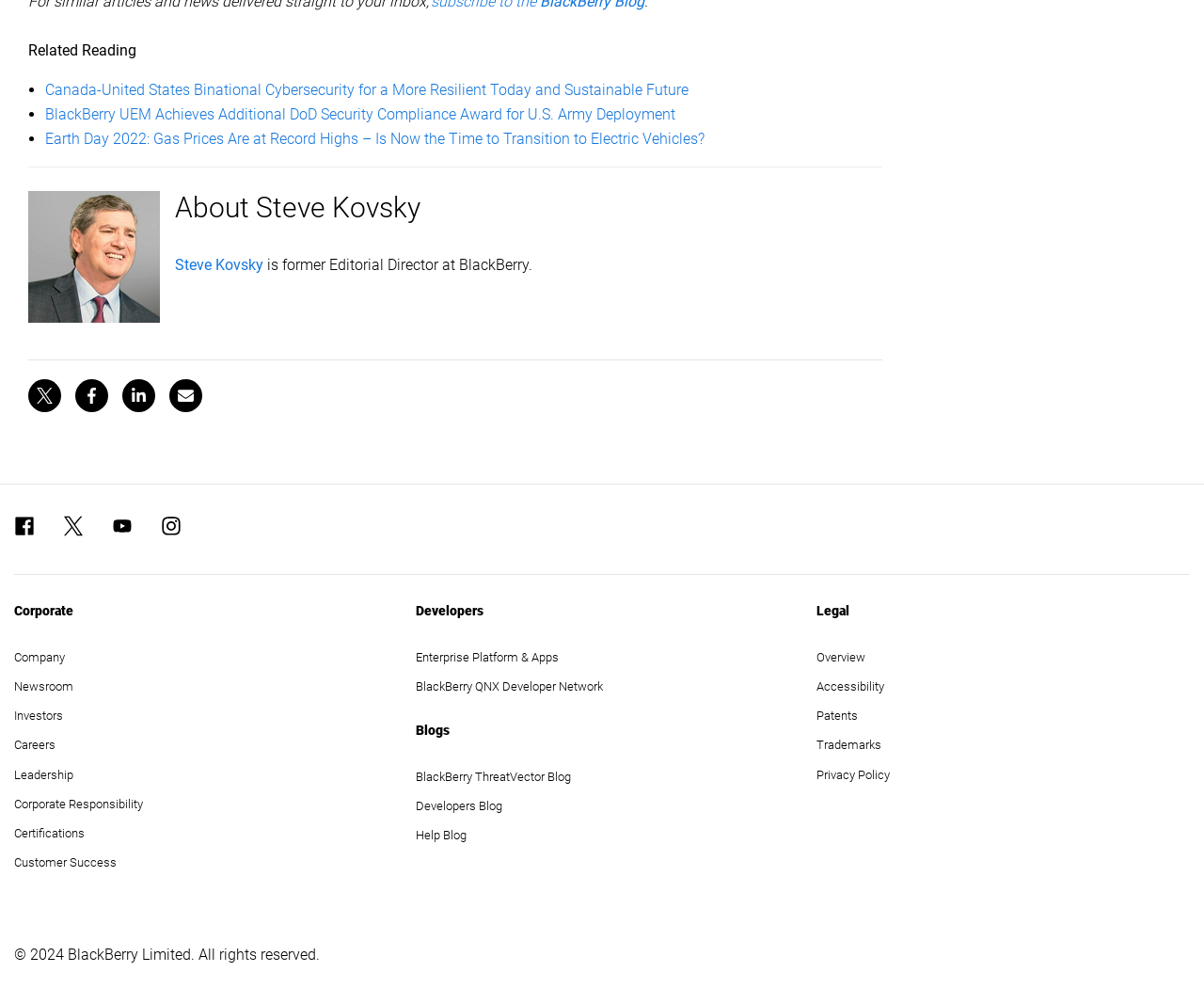What is the last item in the Corporate section?
Using the visual information from the image, give a one-word or short-phrase answer.

Certifications